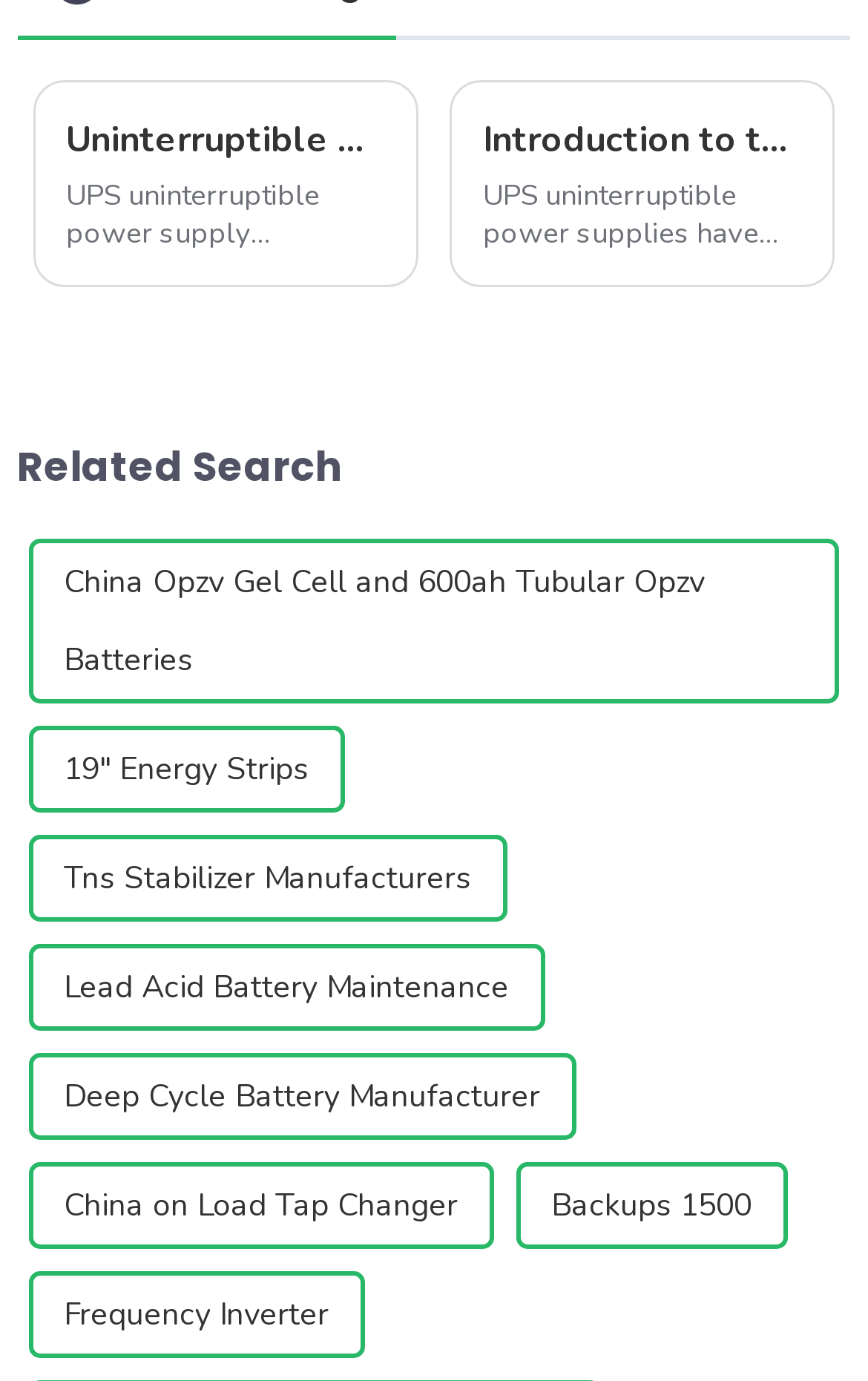Pinpoint the bounding box coordinates of the element that must be clicked to accomplish the following instruction: "Read introduction to UPS classification". The coordinates should be in the format of four float numbers between 0 and 1, i.e., [left, top, right, bottom].

[0.518, 0.058, 0.962, 0.208]